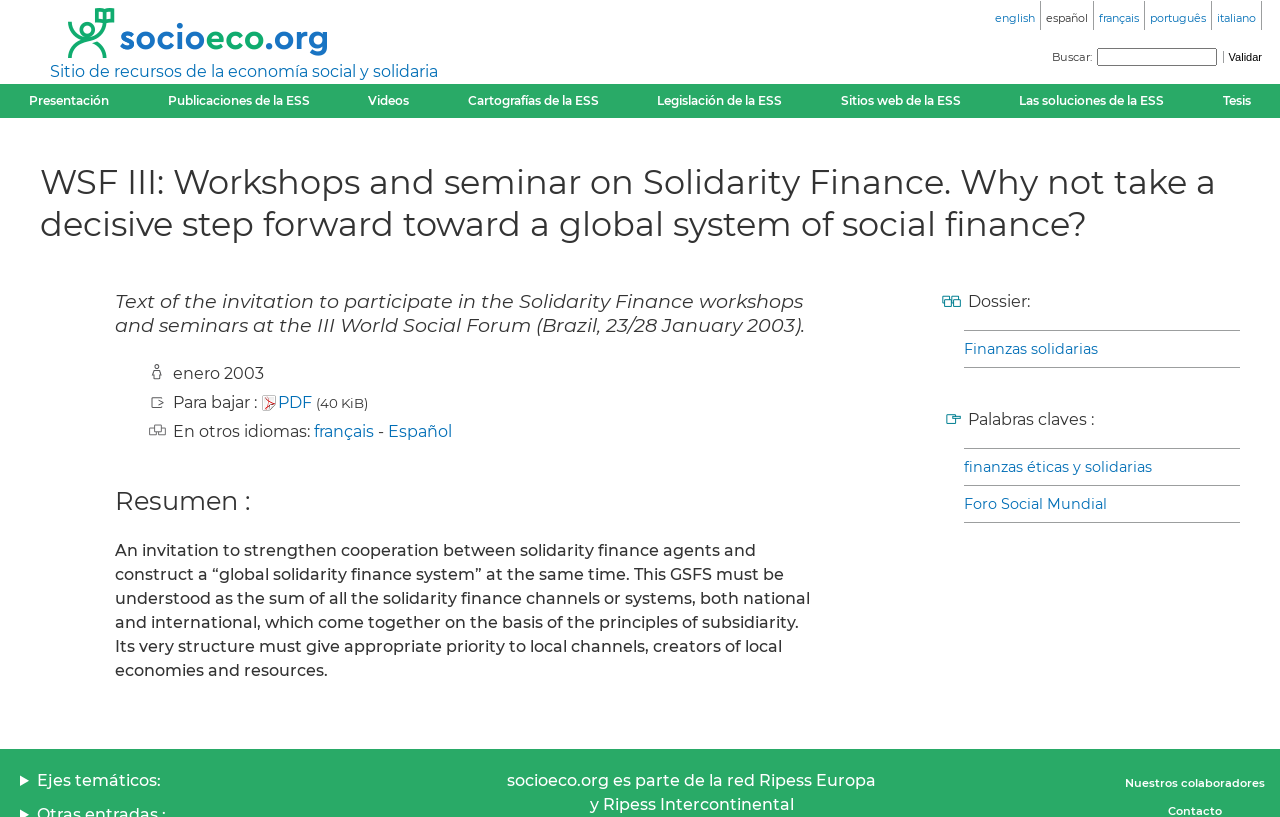Determine the title of the webpage and give its text content.

WSF III: Workshops and seminar on Solidarity Finance. Why not take a decisive step forward toward a global system of social finance?